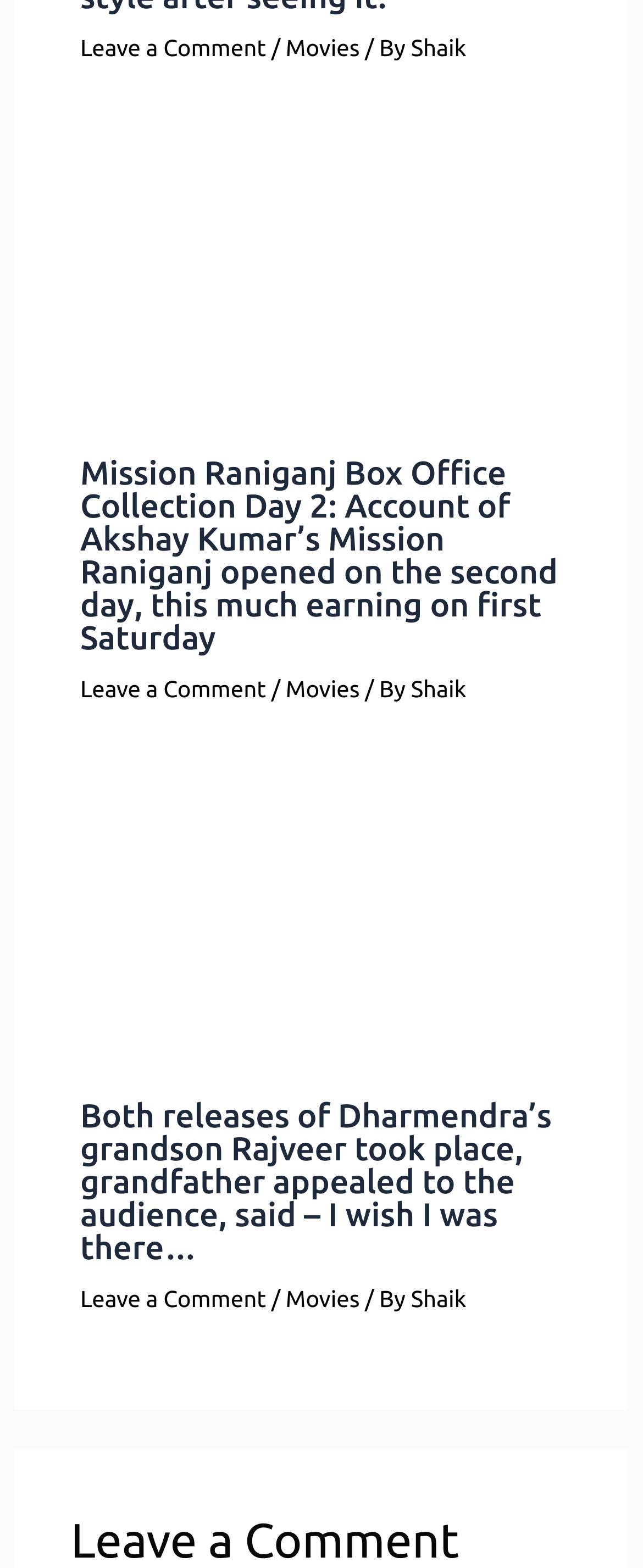Determine the bounding box coordinates of the section to be clicked to follow the instruction: "Leave a comment on the article". The coordinates should be given as four float numbers between 0 and 1, formatted as [left, top, right, bottom].

[0.125, 0.431, 0.414, 0.448]